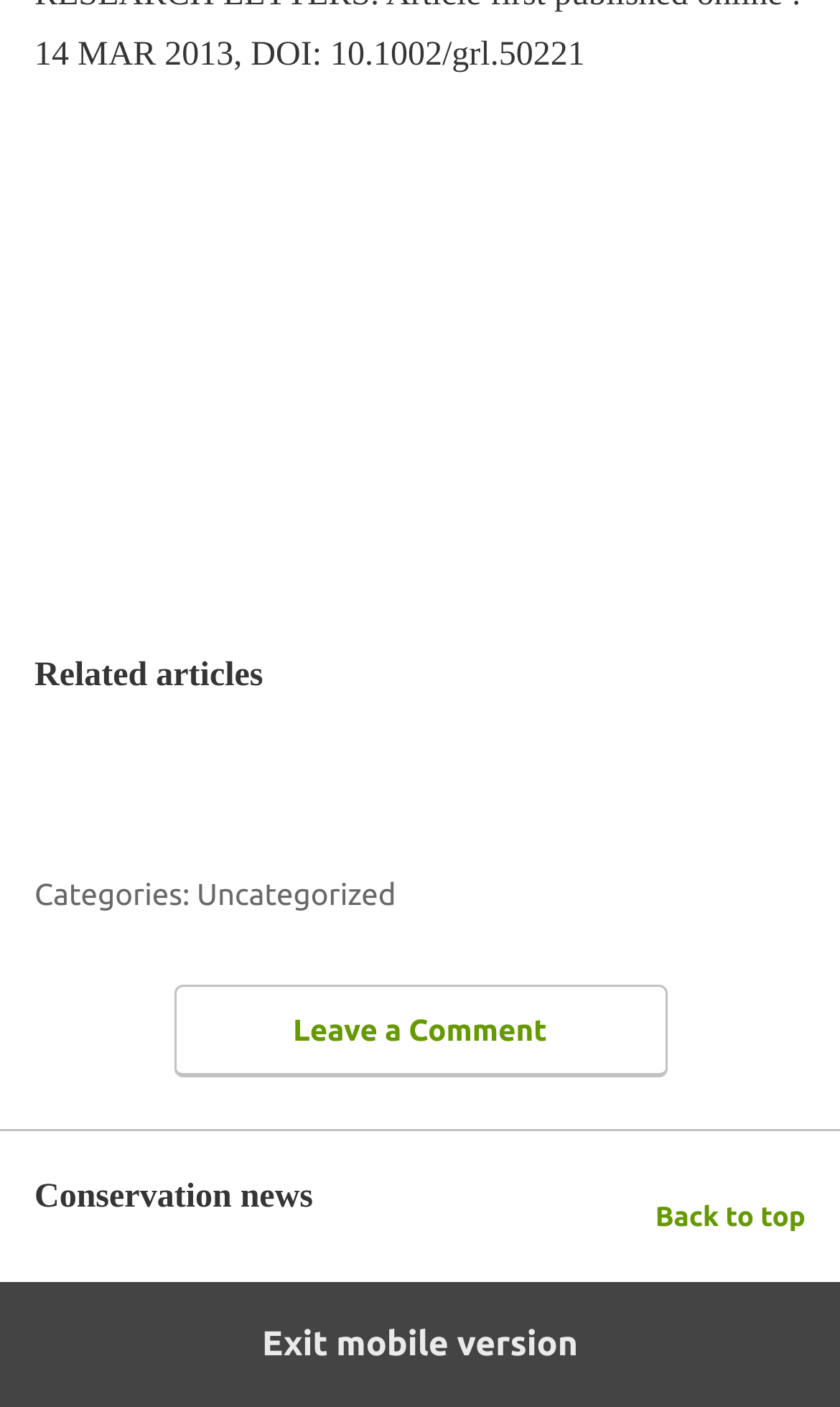Answer the question briefly using a single word or phrase: 
What is the title of the content section?

Conservation news